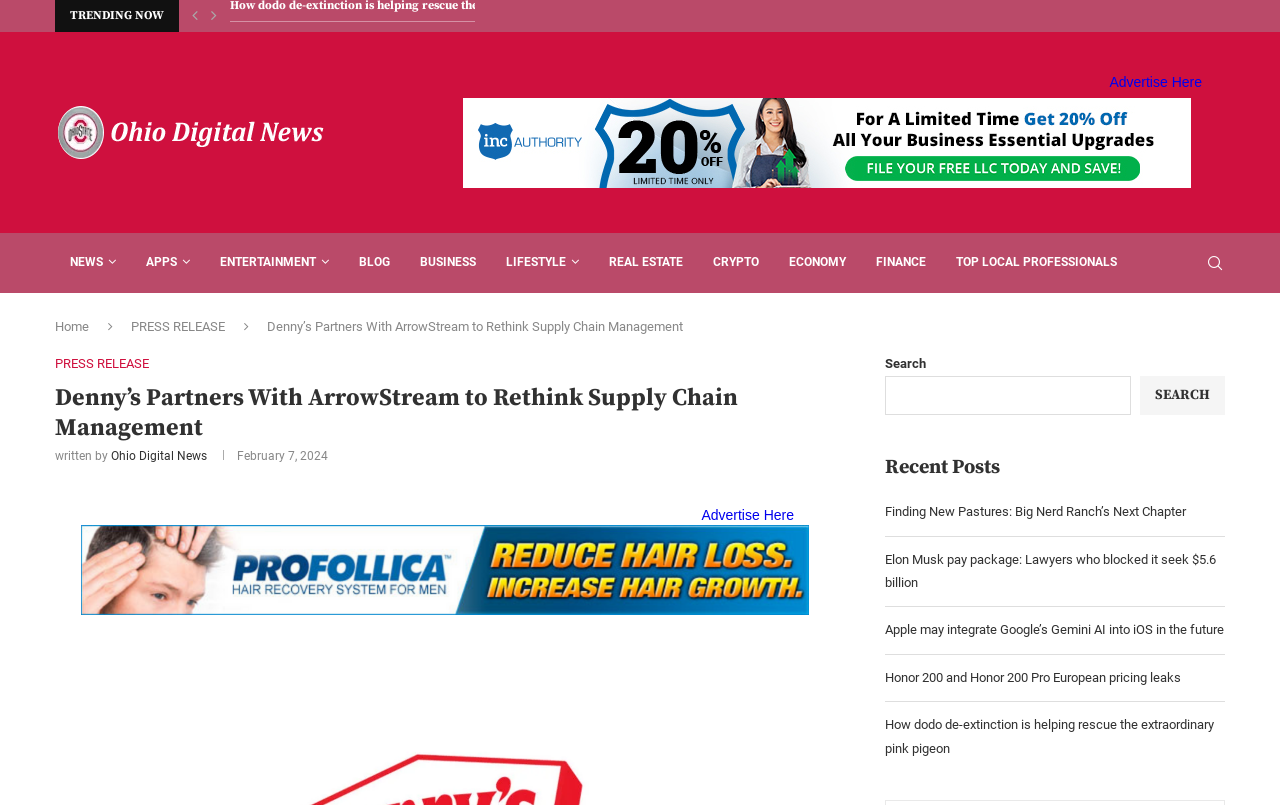Locate the bounding box coordinates of the area you need to click to fulfill this instruction: 'Visit the 'Ohio Digital News' website'. The coordinates must be in the form of four float numbers ranging from 0 to 1: [left, top, right, bottom].

[0.043, 0.129, 0.258, 0.201]